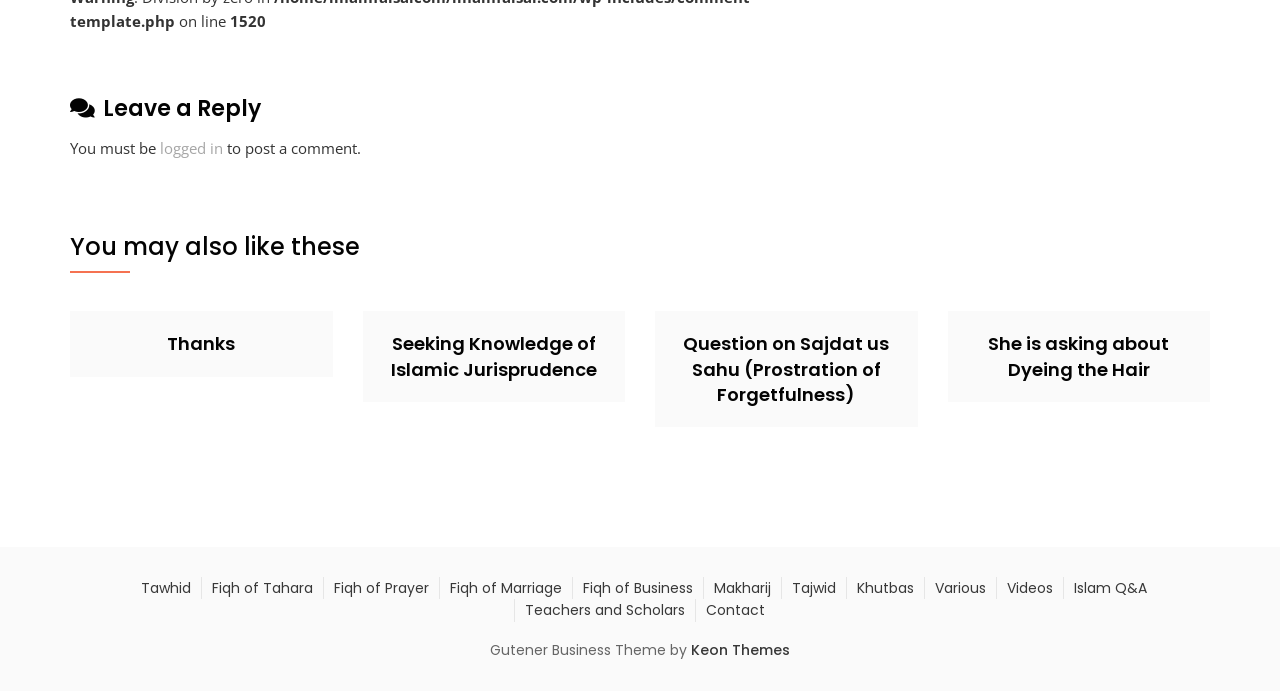Please find and report the bounding box coordinates of the element to click in order to perform the following action: "Visit 'Islam Q&A'". The coordinates should be expressed as four float numbers between 0 and 1, in the format [left, top, right, bottom].

[0.839, 0.836, 0.896, 0.865]